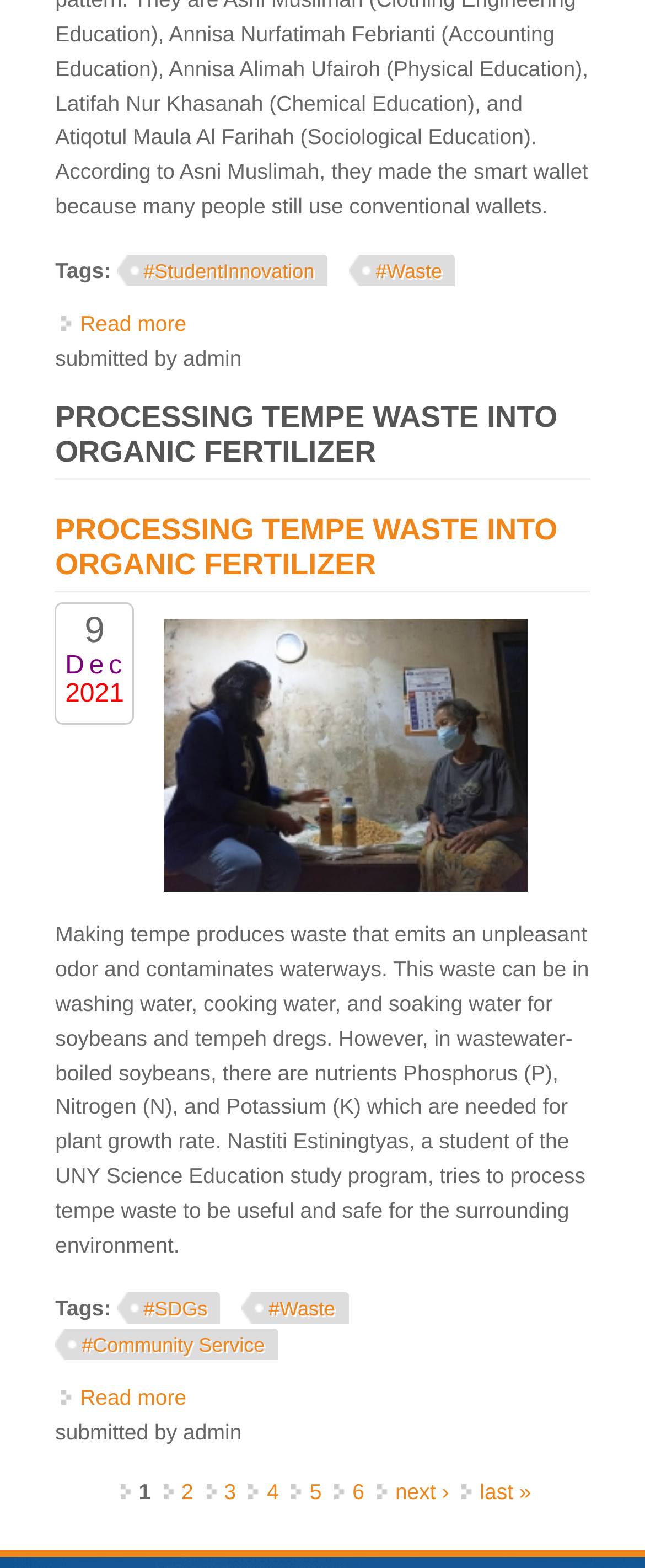Please predict the bounding box coordinates of the element's region where a click is necessary to complete the following instruction: "Click on the 'StudentInnovation' tag". The coordinates should be represented by four float numbers between 0 and 1, i.e., [left, top, right, bottom].

[0.181, 0.162, 0.508, 0.186]